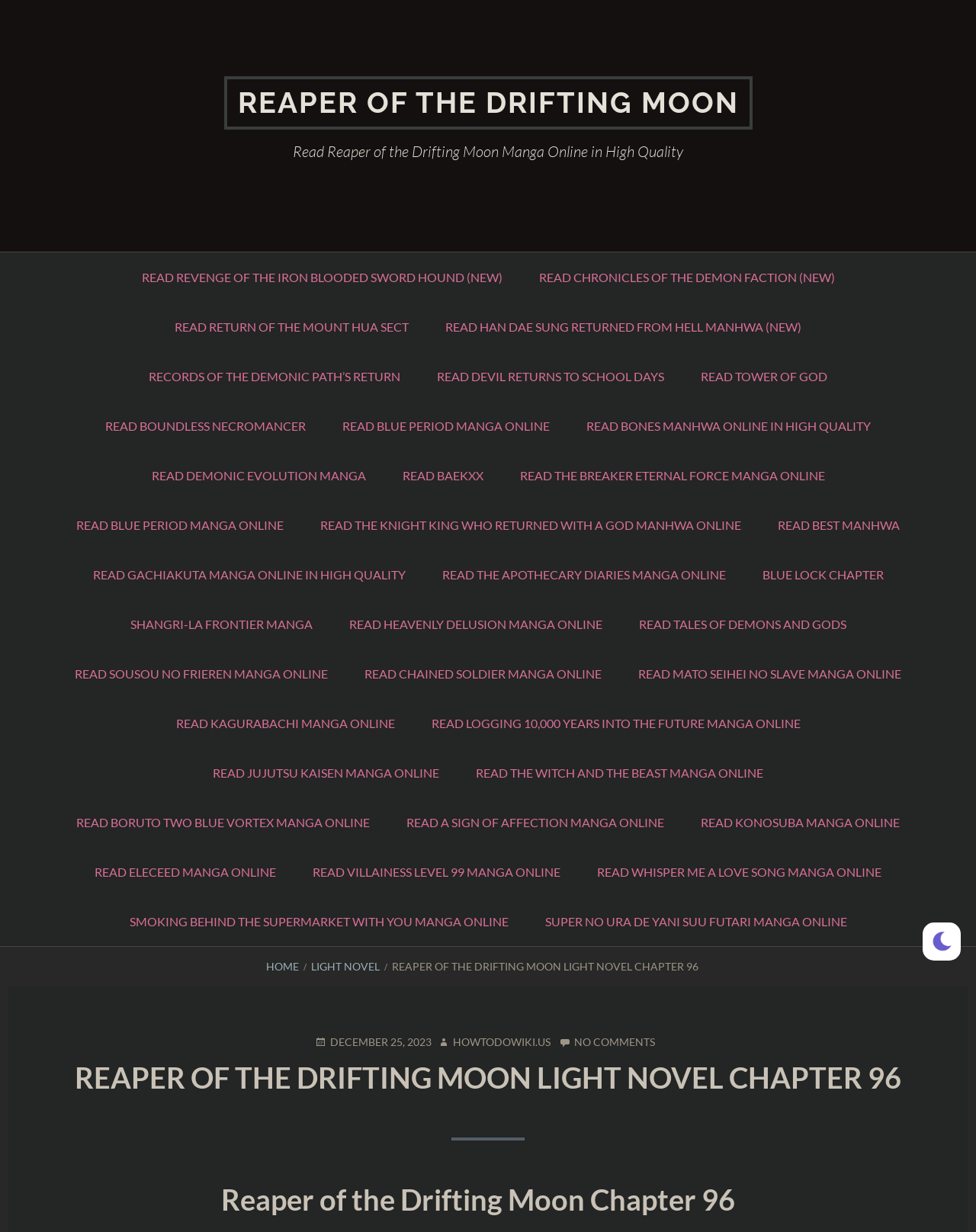Using the element description: "Read Boundless Necromancer", determine the bounding box coordinates. The coordinates should be in the format [left, top, right, bottom], with values between 0 and 1.

[0.089, 0.325, 0.332, 0.365]